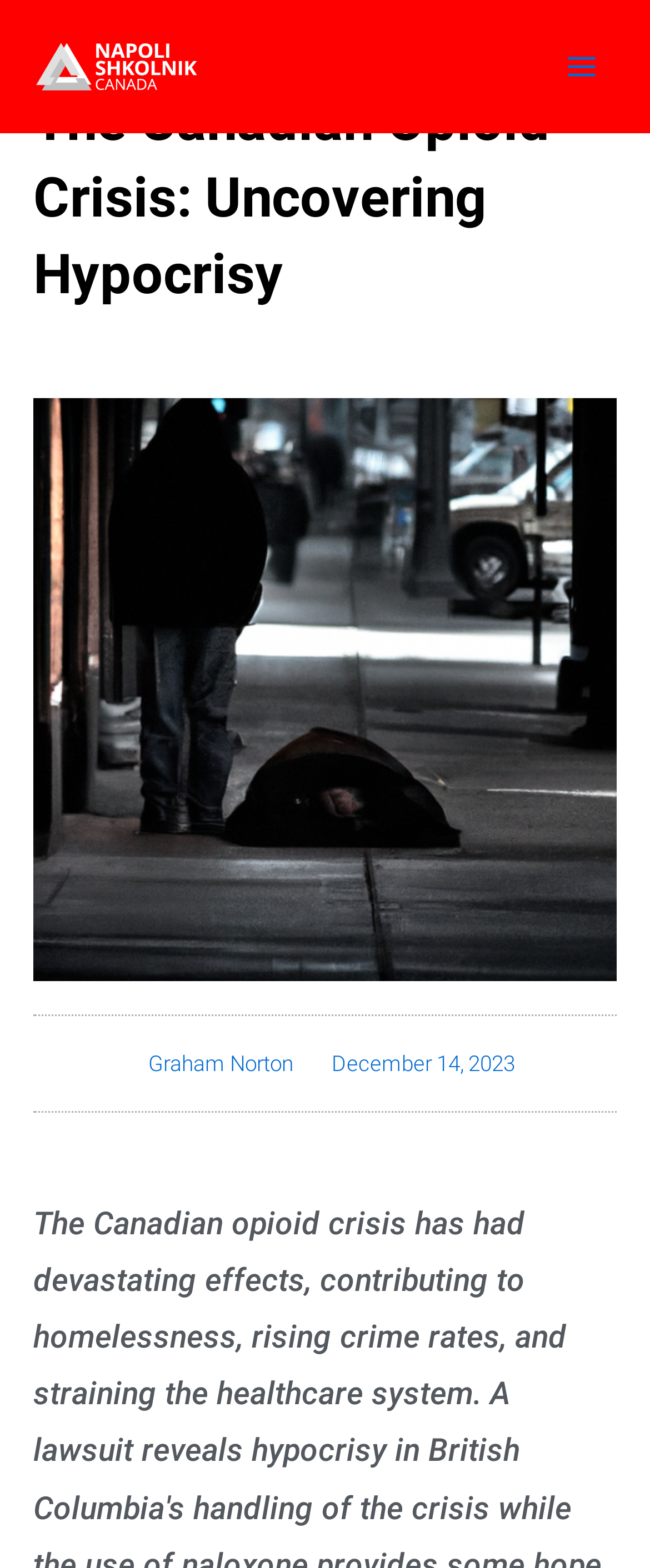Detail the various sections and features of the webpage.

The webpage is focused on the Canadian opioid crisis, with a heading that reads "The Canadian Opioid Crisis: Uncovering Hypocrisy". At the top left of the page, there is a link, and to the right of it, a button labeled "Main Menu" that is not expanded. The button contains an image. 

Below the heading, there is a section with two links, one mentioning "Graham Norton" and the other showing the date "December 14, 2023". The date link also contains a time element. 

The overall content of the webpage appears to be an article discussing the opioid crisis in Canada, with a specific focus on a lawsuit that reveals hypocrisy in British Columbia's handling of the crisis, as hinted by the meta description.